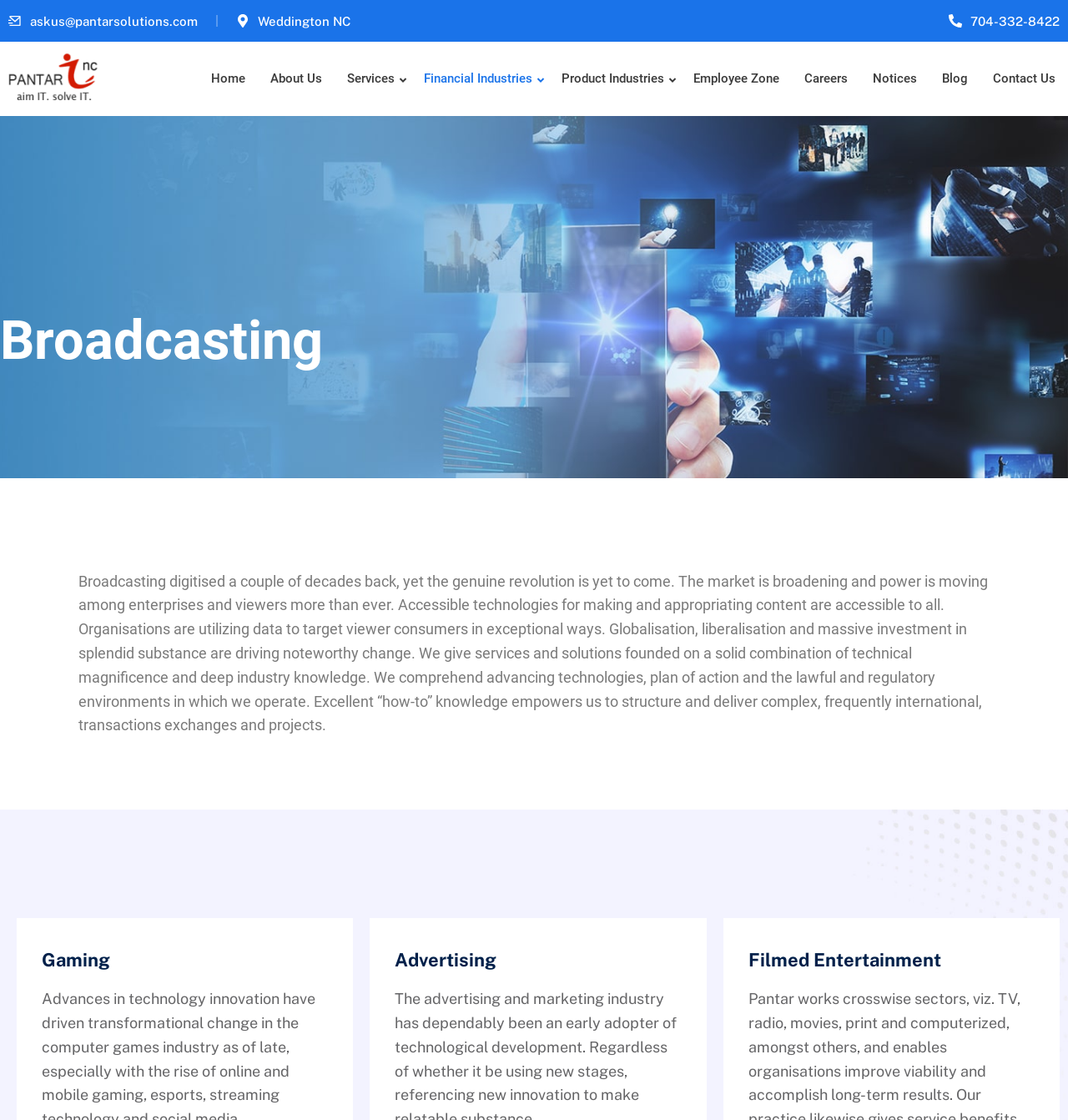Locate the bounding box coordinates of the area that needs to be clicked to fulfill the following instruction: "Call the phone number". The coordinates should be in the format of four float numbers between 0 and 1, namely [left, top, right, bottom].

[0.909, 0.009, 0.992, 0.028]